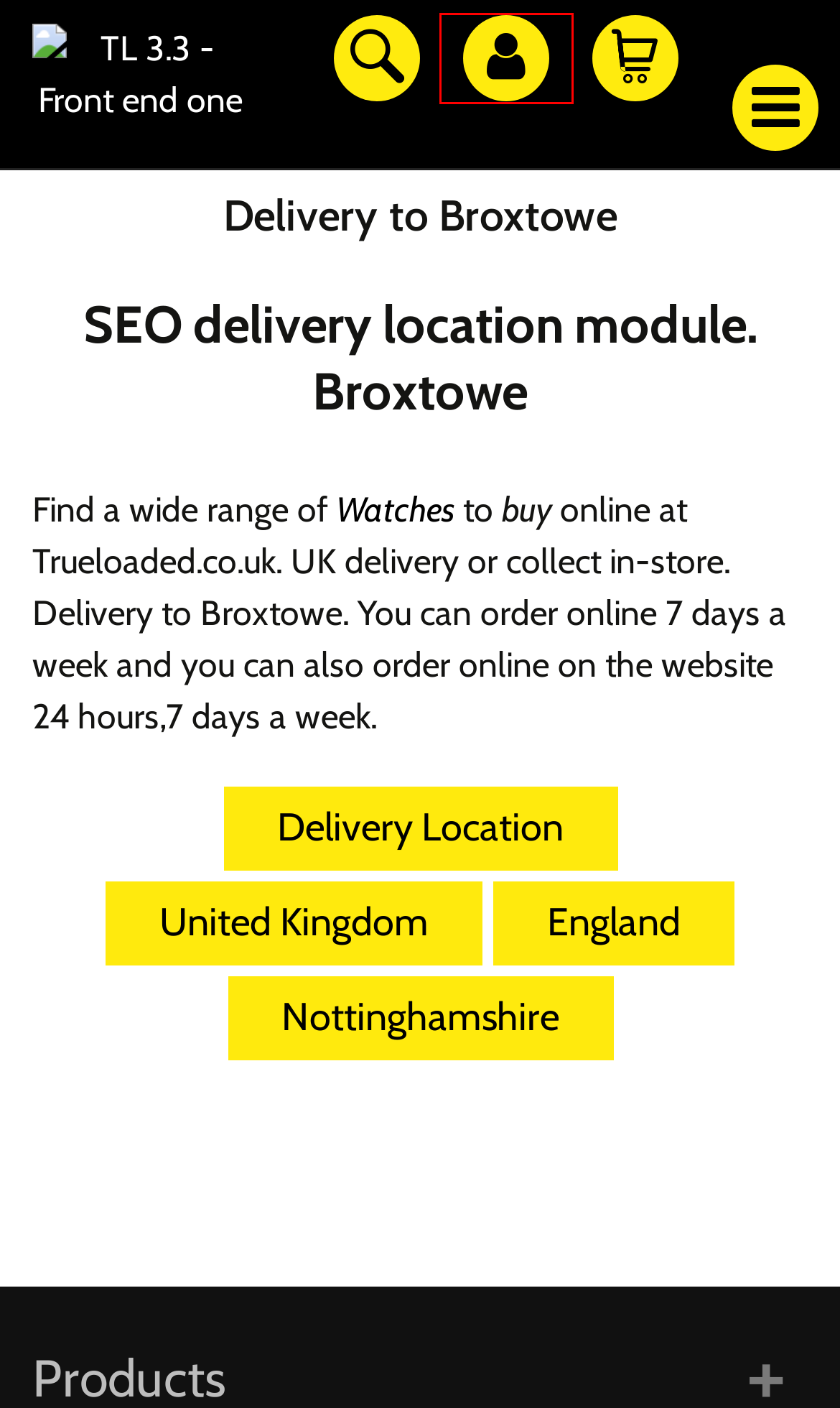You are looking at a screenshot of a webpage with a red bounding box around an element. Determine the best matching webpage description for the new webpage resulting from clicking the element in the red bounding box. Here are the descriptions:
A. TL 3.3 - Front end one
B. Ecommerce website TrueLoaded - Clothing
C. Ecommerce website TrueLoaded - Garden
D. Ecommerce website TrueLoaded - Computers
E. Ecommerce website TrueLoaded - Watch
F. Ecommerce platform - TrueLoaded by Holbi Group
G. Ecommerce website TrueLoaded - Software
H. Ecommerce website TrueLoaded - Flowers

A